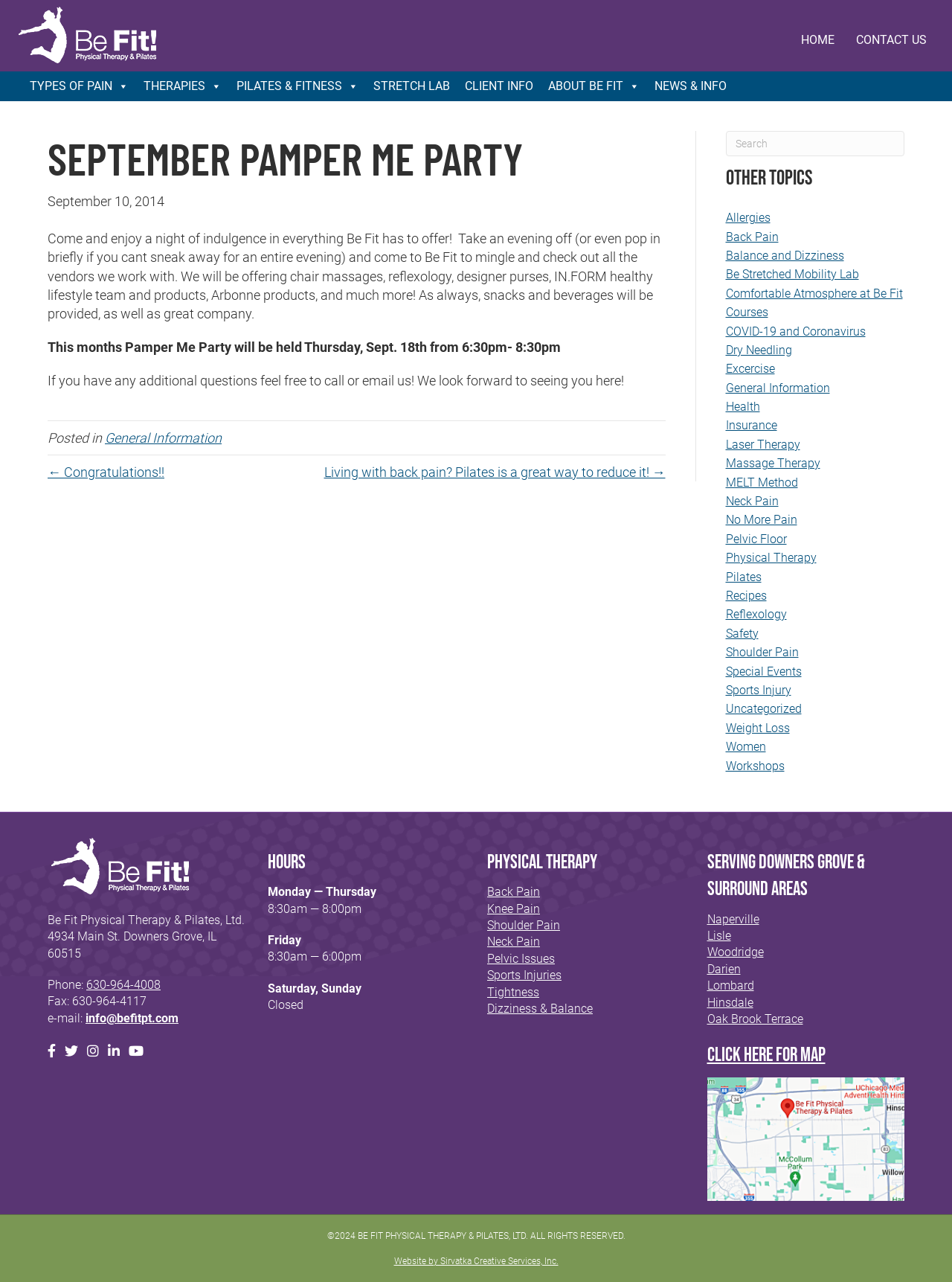Find the bounding box coordinates of the element to click in order to complete this instruction: "Click the 'HOME' link". The bounding box coordinates must be four float numbers between 0 and 1, denoted as [left, top, right, bottom].

[0.83, 0.026, 0.888, 0.036]